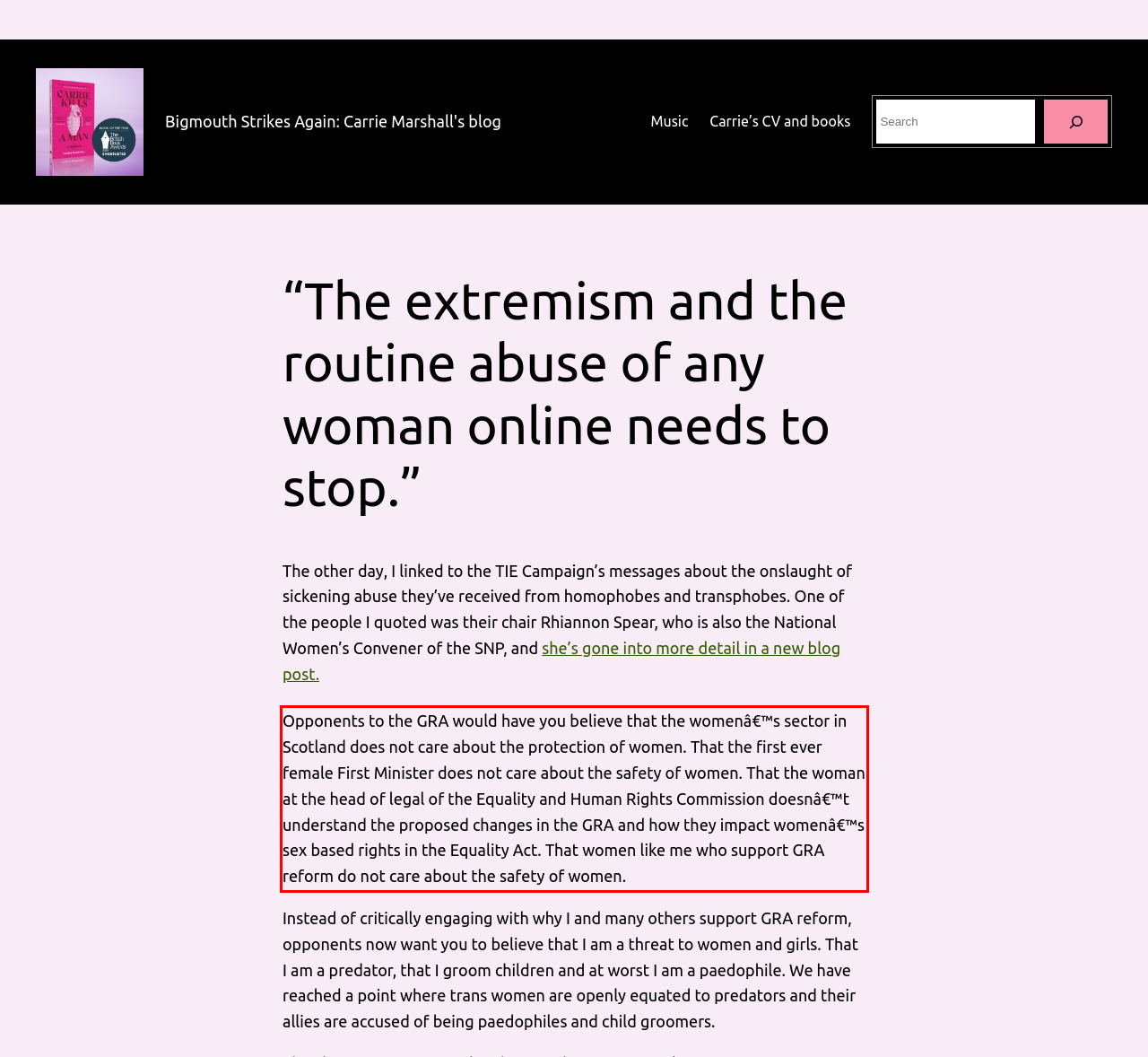Within the screenshot of the webpage, locate the red bounding box and use OCR to identify and provide the text content inside it.

Opponents to the GRA would have you believe that the womenâ€™s sector in Scotland does not care about the protection of women. That the first ever female First Minister does not care about the safety of women. That the woman at the head of legal of the Equality and Human Rights Commission doesnâ€™t understand the proposed changes in the GRA and how they impact womenâ€™s sex based rights in the Equality Act. That women like me who support GRA reform do not care about the safety of women.